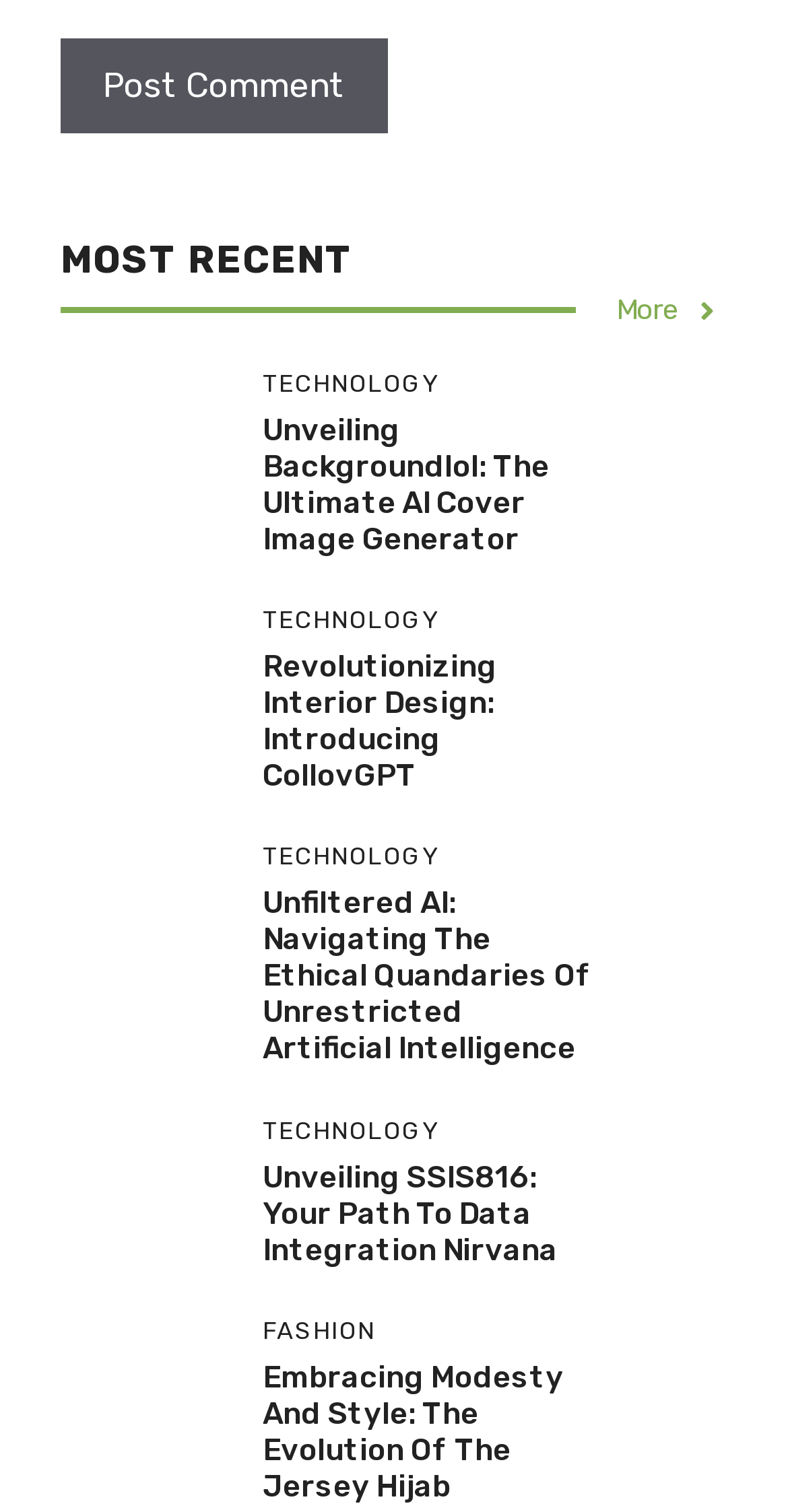Locate the bounding box of the UI element with the following description: "name="submit" value="Post Comment"".

[0.077, 0.025, 0.492, 0.089]